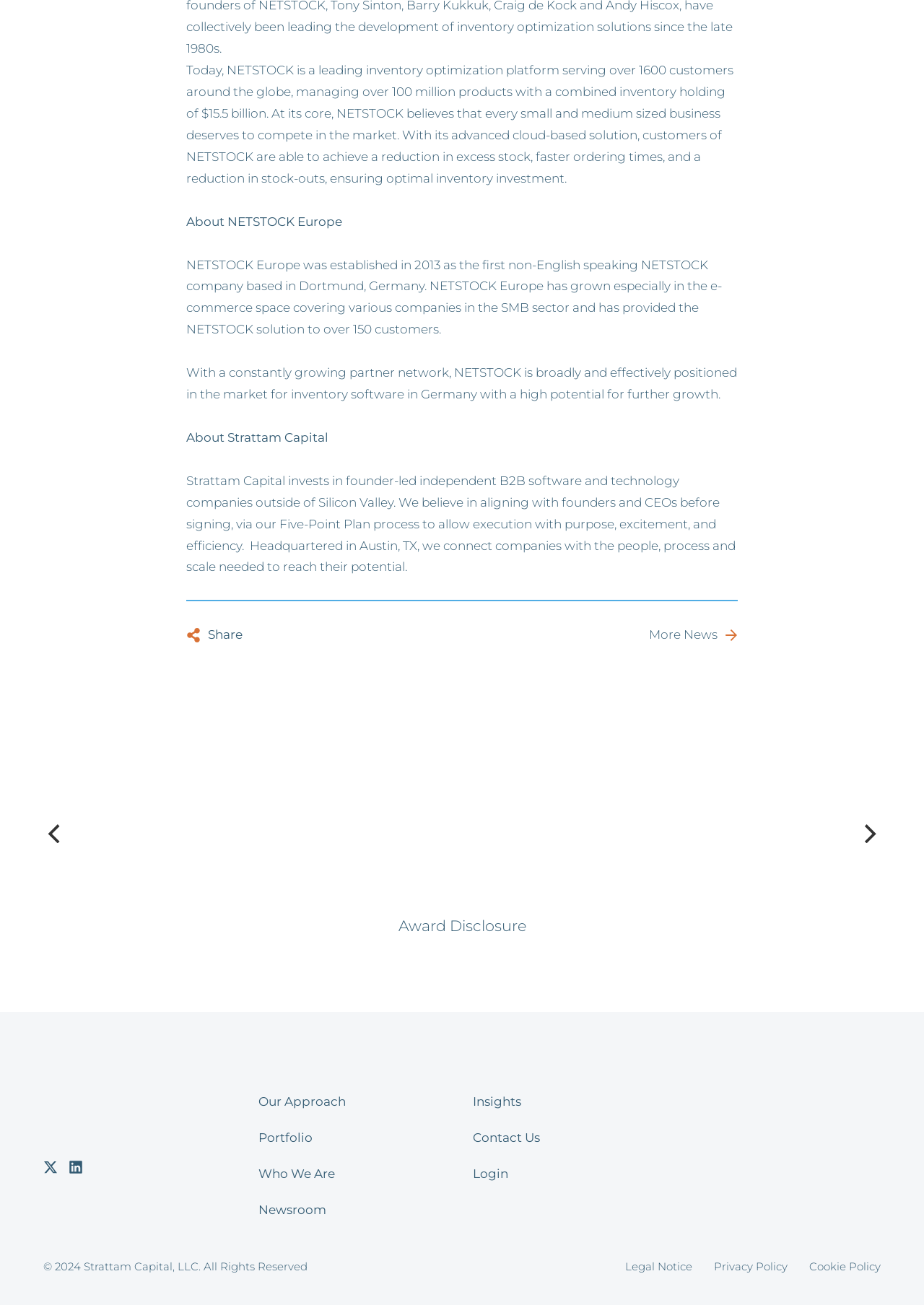Please specify the bounding box coordinates of the clickable region necessary for completing the following instruction: "Go to 'More News'". The coordinates must consist of four float numbers between 0 and 1, i.e., [left, top, right, bottom].

[0.702, 0.479, 0.798, 0.495]